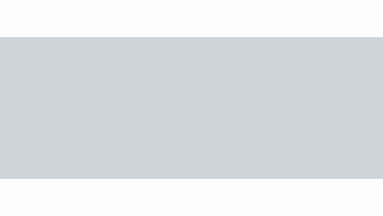What type of section is the image part of?
Look at the image and provide a detailed response to the question.

The imagery contributes to an informative section about various aesthetic procedures offered at the clinic, designed to engage and inform potential clients about their options for self-improvement.